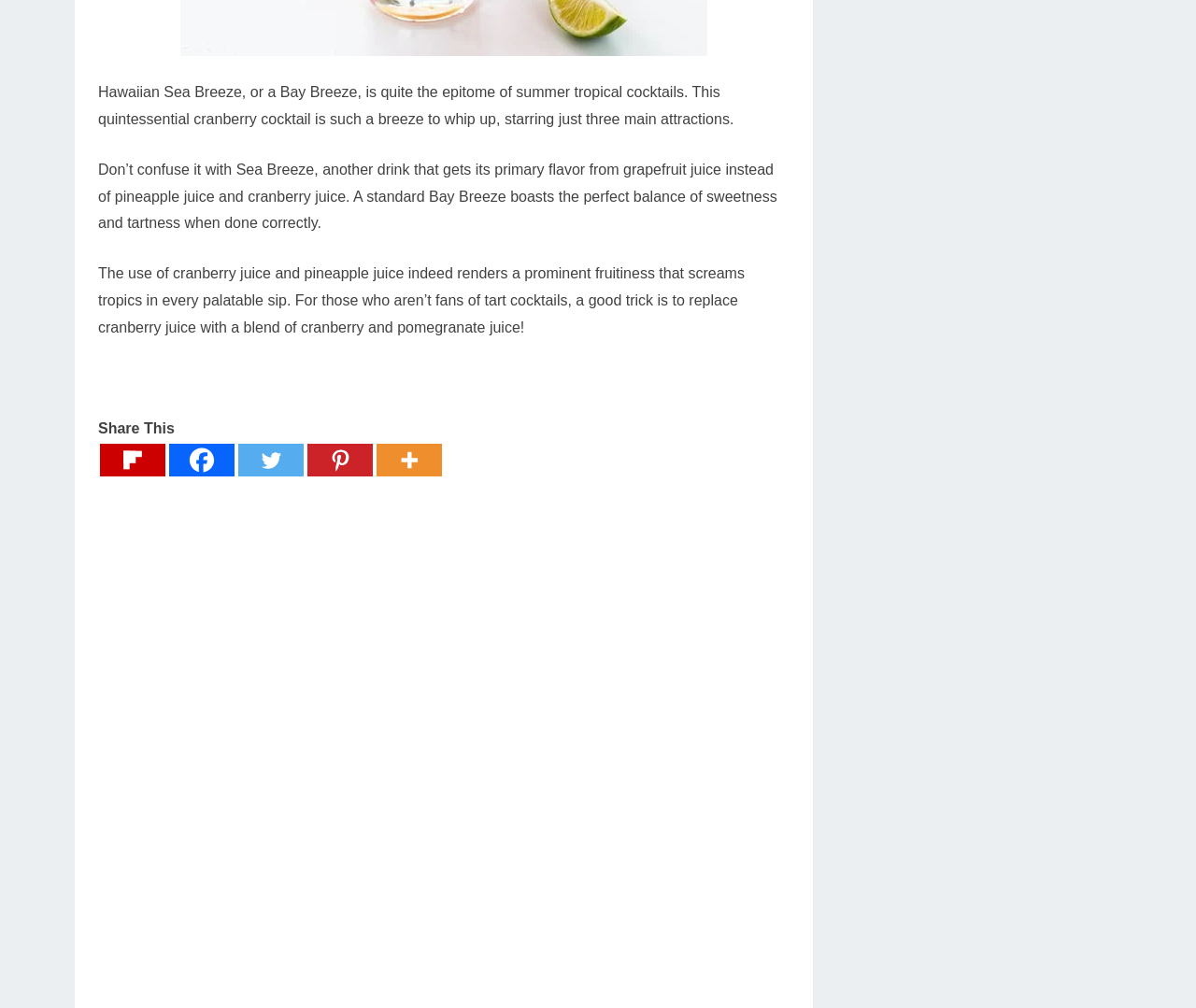What is the purpose of the 'Print Friendly, PDF & Email' button?
Utilize the image to construct a detailed and well-explained answer.

The 'Print Friendly, PDF & Email' button is likely used to print the webpage content or save it as a PDF or email it to someone. This is inferred from the text on the button and its purpose is to provide an easy way to access the content offline or share it with others.